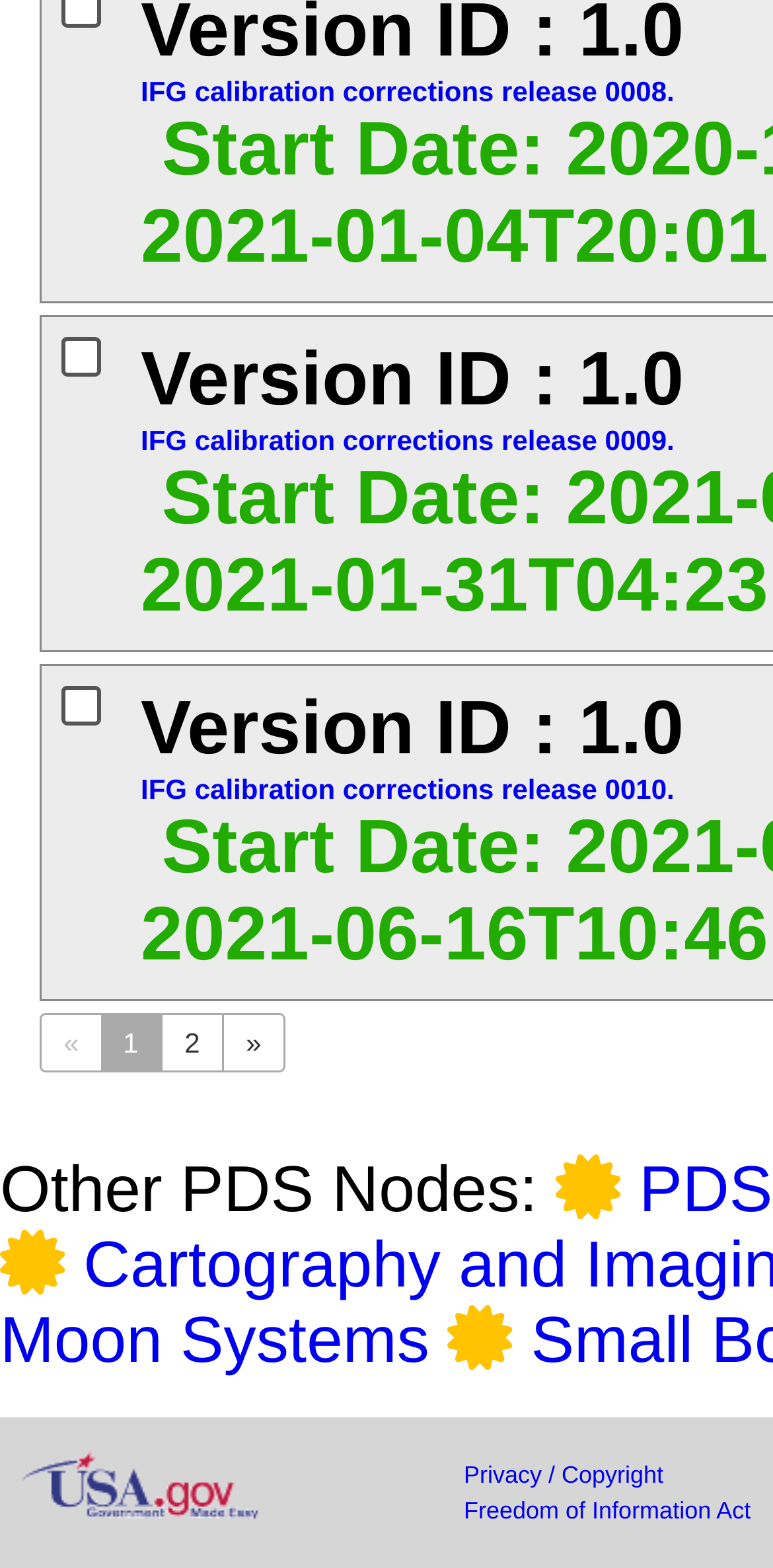How many links are there in the 'Other PDS Nodes' section?
Please answer the question with as much detail and depth as you can.

I looked at the elements in the 'Other PDS Nodes' section and found three links: 'Small Bodies', 'Privacy / Copyright', and 'Freedom of Information Act'.